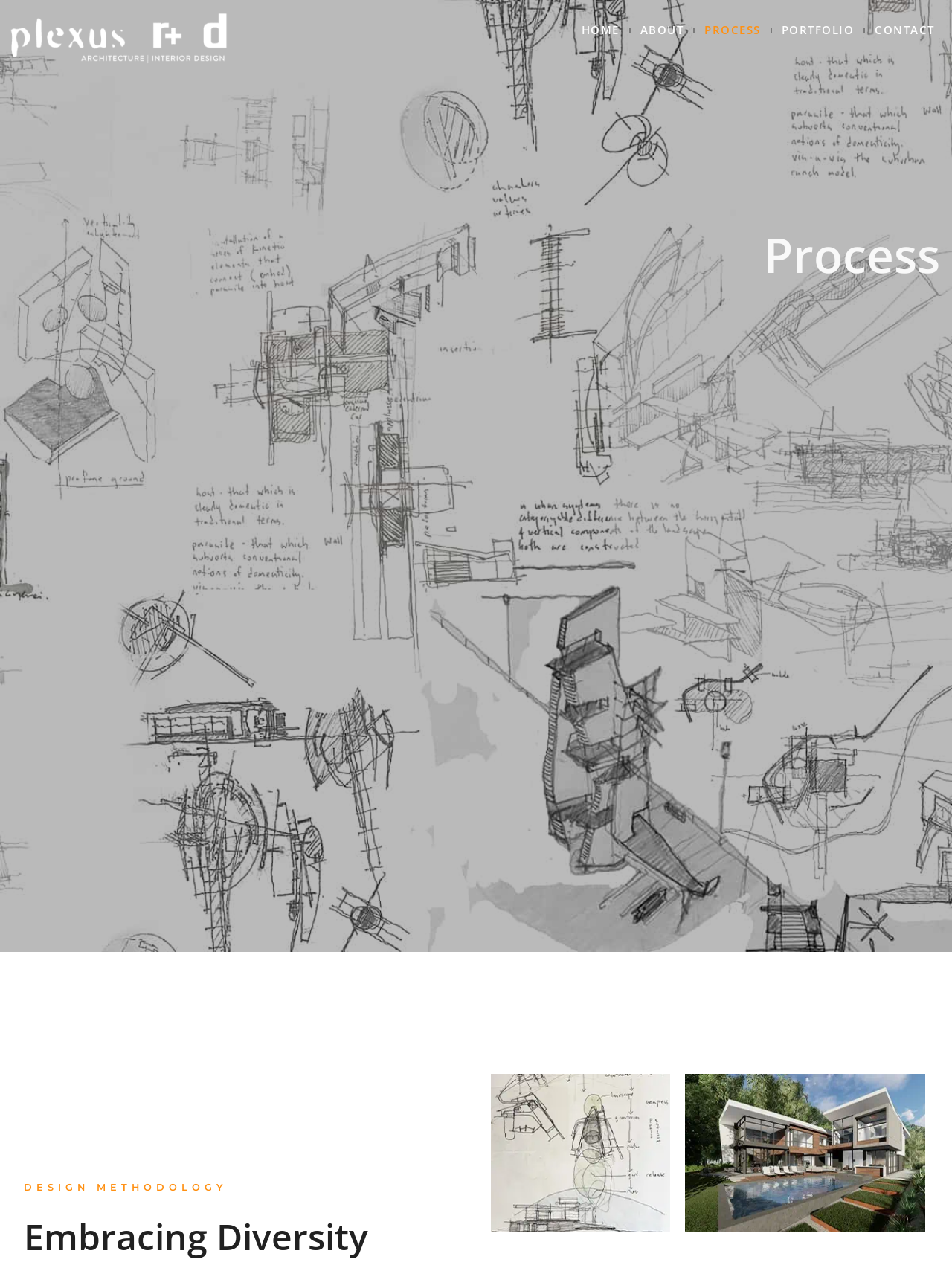Create a detailed narrative of the webpage’s visual and textual elements.

The webpage is about Plexus R+D, an architectural firm based in Atlanta, GA. At the top left corner, there is a logo of the firm, which is a white image. 

Below the logo, there is a navigation menu with five links: HOME, ABOUT, PROCESS, PORTFOLIO, and CONTACT, aligned horizontally from left to right. 

The main content of the webpage is divided into two sections. On the left side, there is a heading "Process" followed by a subheading "DESIGN METHODOLOGY" and another subheading "Embracing Diversity". 

On the right side, there are two images. The top image is about Plexus R+D, and the bottom image is related to residential architecture. The images are stacked vertically, with the top image taking up about two-thirds of the space and the bottom image taking up about one-third of the space.